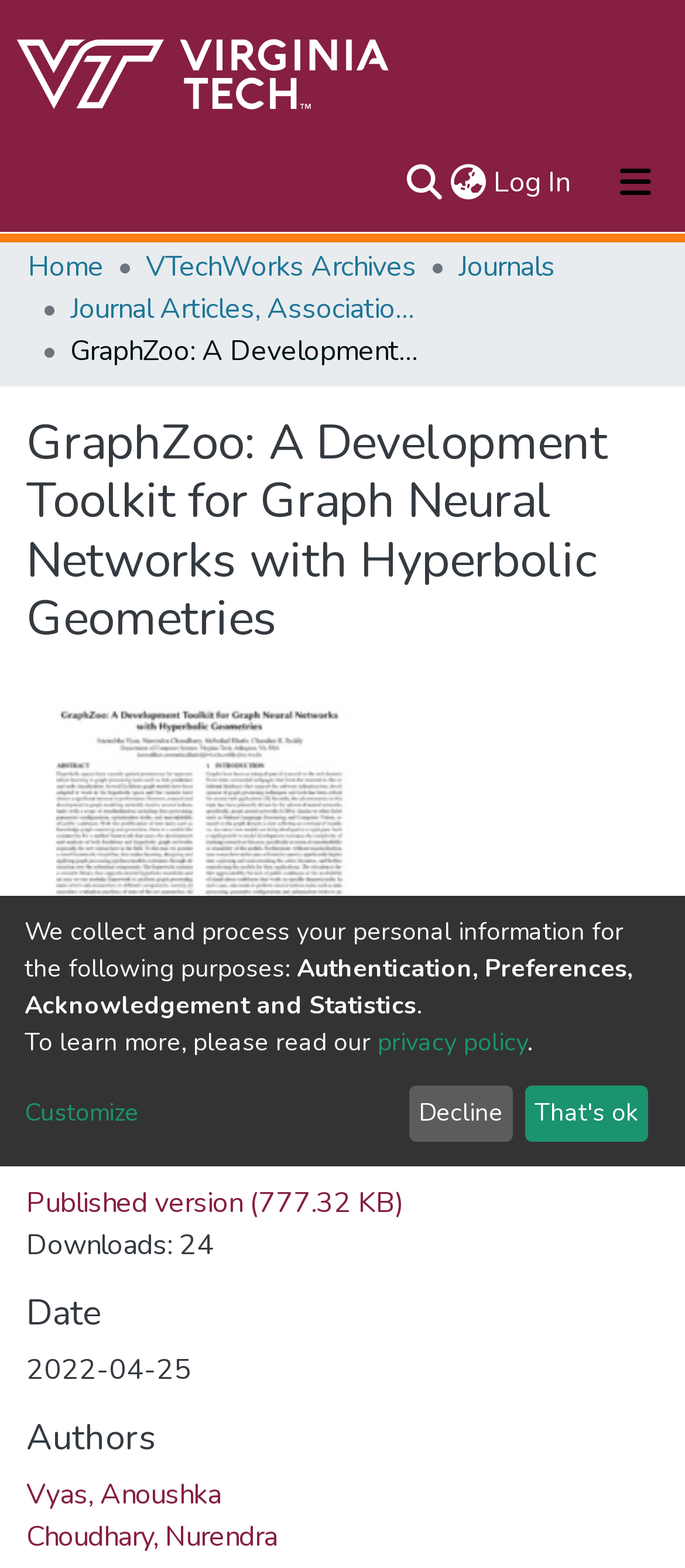Could you determine the bounding box coordinates of the clickable element to complete the instruction: "Log in"? Provide the coordinates as four float numbers between 0 and 1, i.e., [left, top, right, bottom].

[0.715, 0.104, 0.836, 0.129]